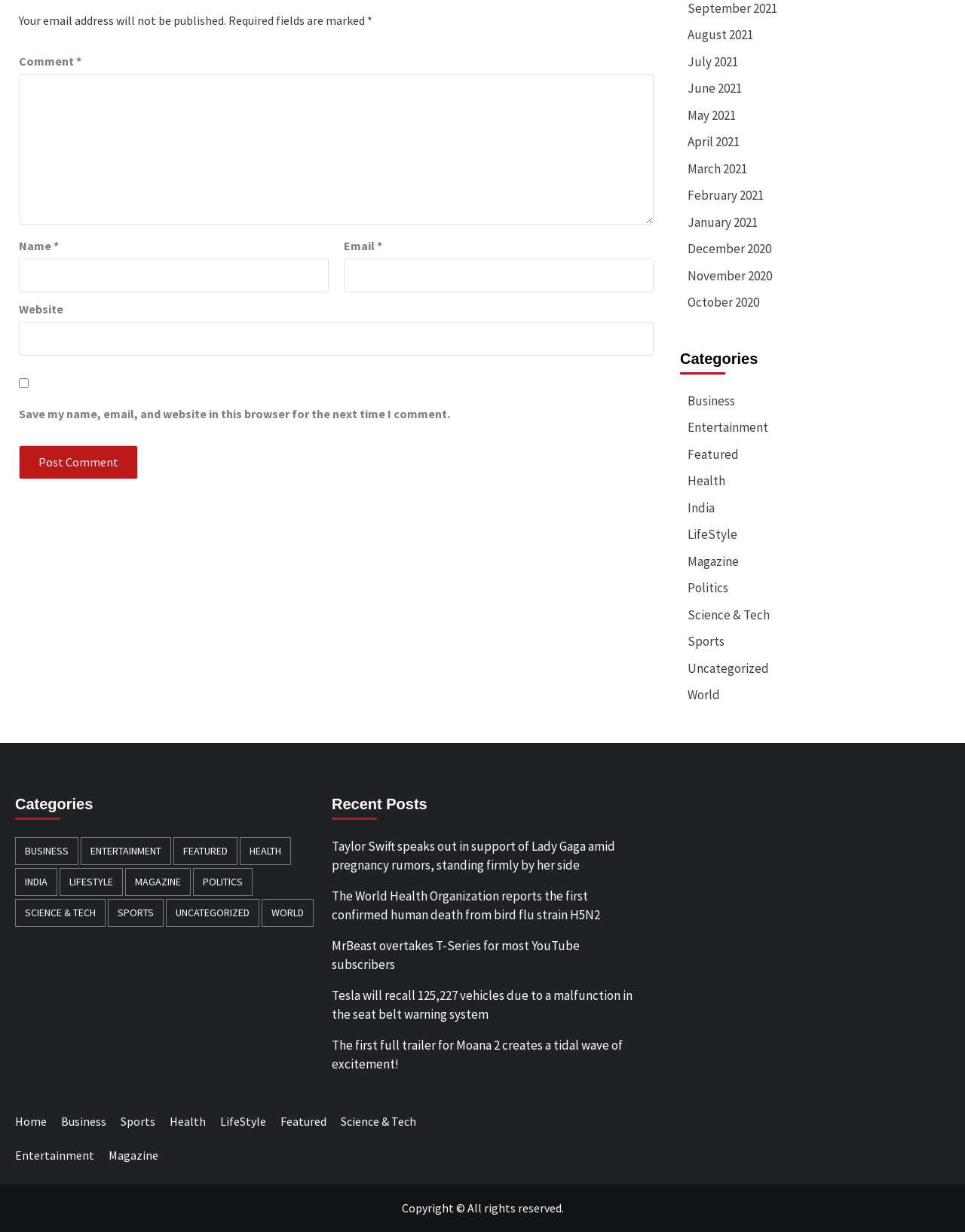Please identify the coordinates of the bounding box for the clickable region that will accomplish this instruction: "Click the 'Post Comment' button".

[0.02, 0.361, 0.143, 0.389]